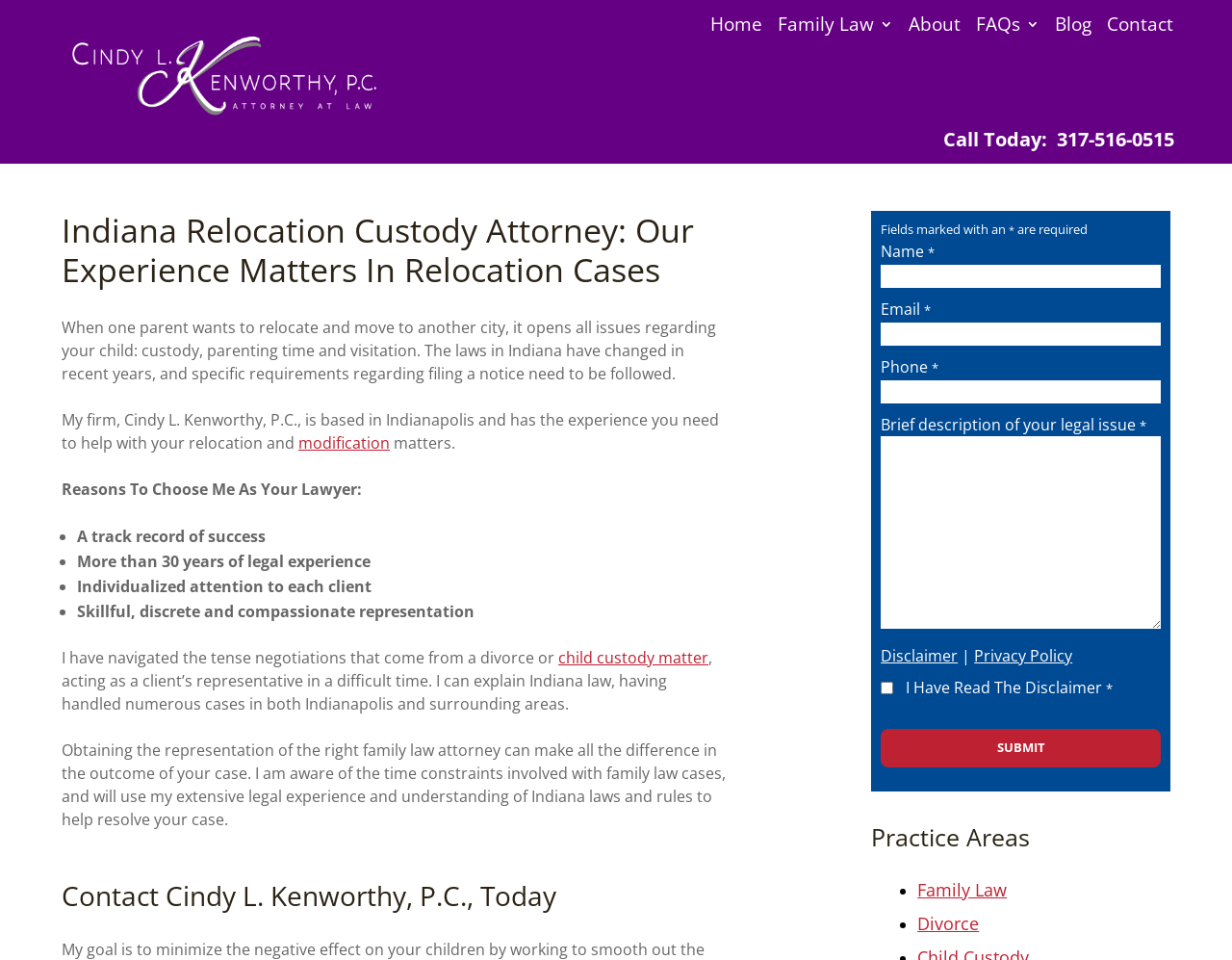Identify the bounding box coordinates for the UI element described as follows: "aria-describedby="nf-error-14" name="fname"". Ensure the coordinates are four float numbers between 0 and 1, formatted as [left, top, right, bottom].

[0.715, 0.276, 0.942, 0.3]